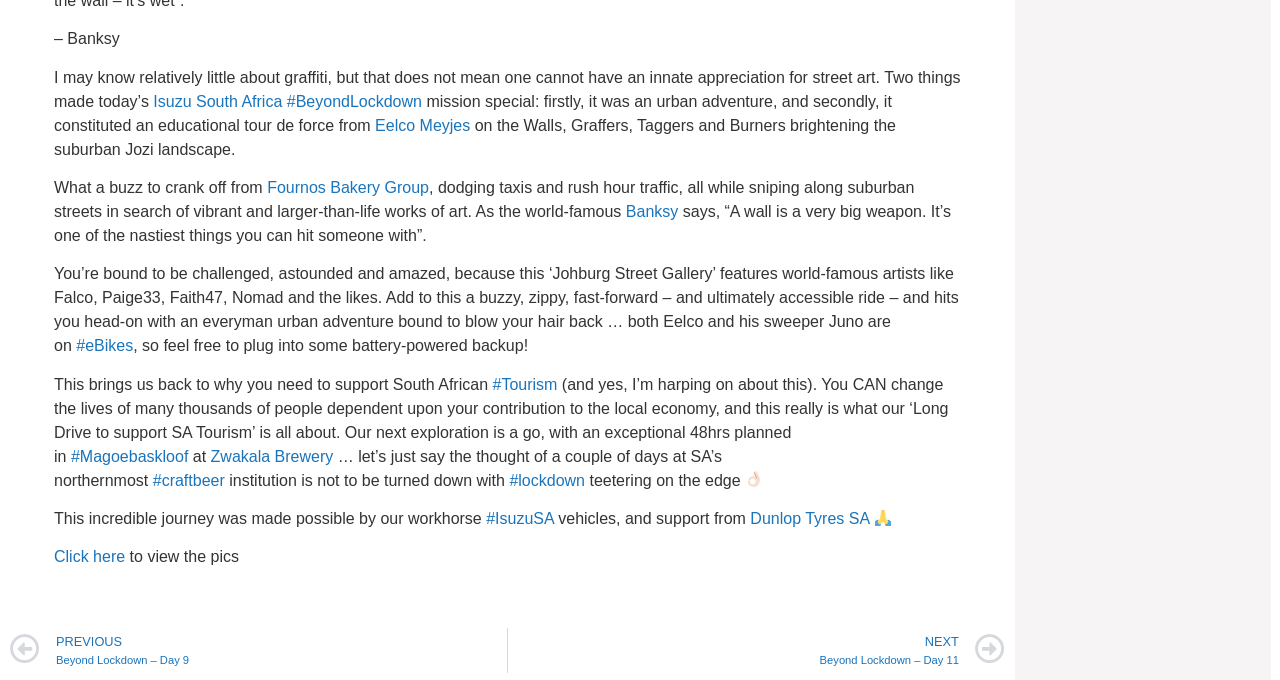Identify the coordinates of the bounding box for the element that must be clicked to accomplish the instruction: "View the pictures".

[0.042, 0.807, 0.098, 0.832]